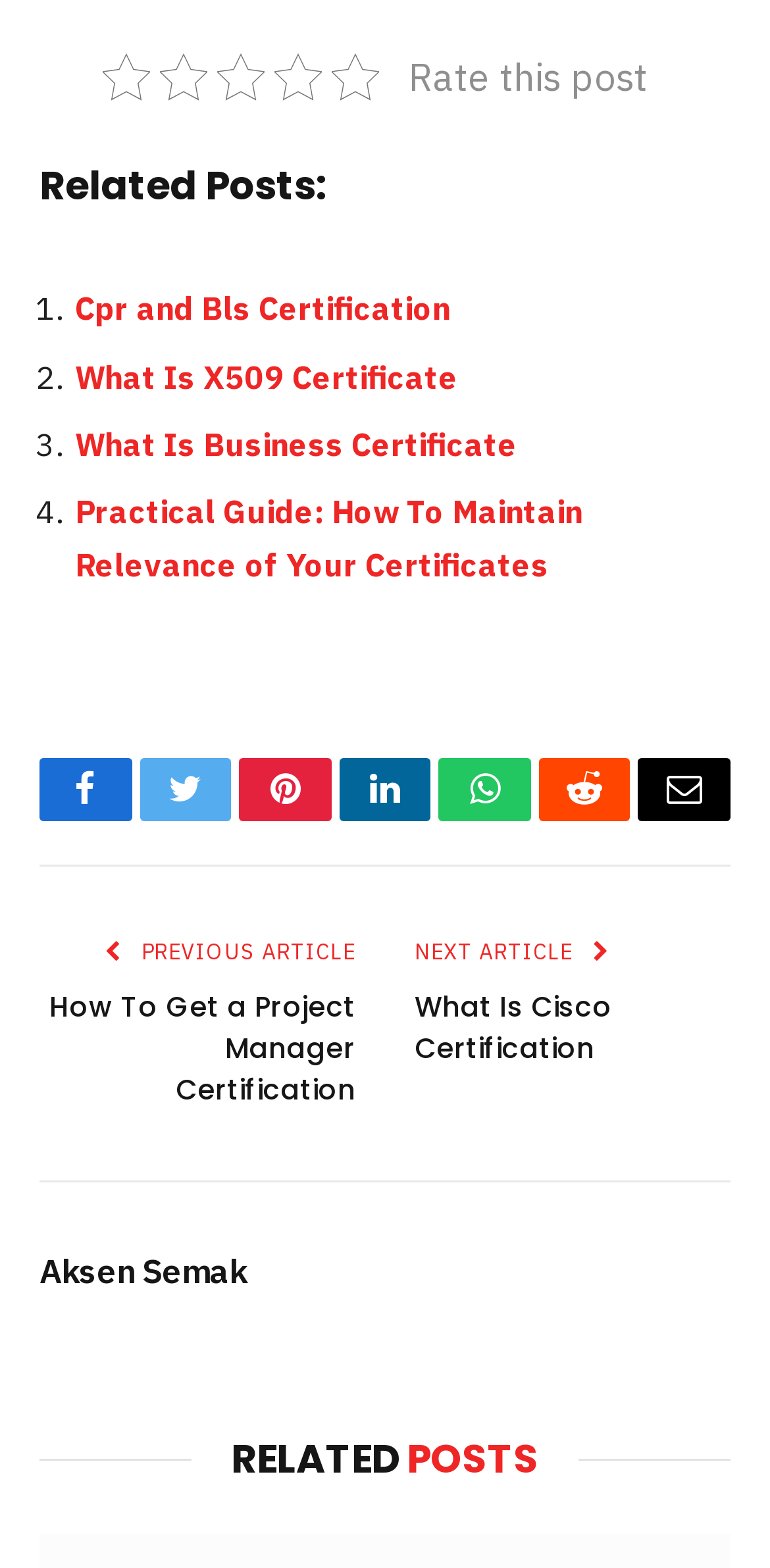Given the element description "Pinterest", identify the bounding box of the corresponding UI element.

[0.311, 0.483, 0.43, 0.523]